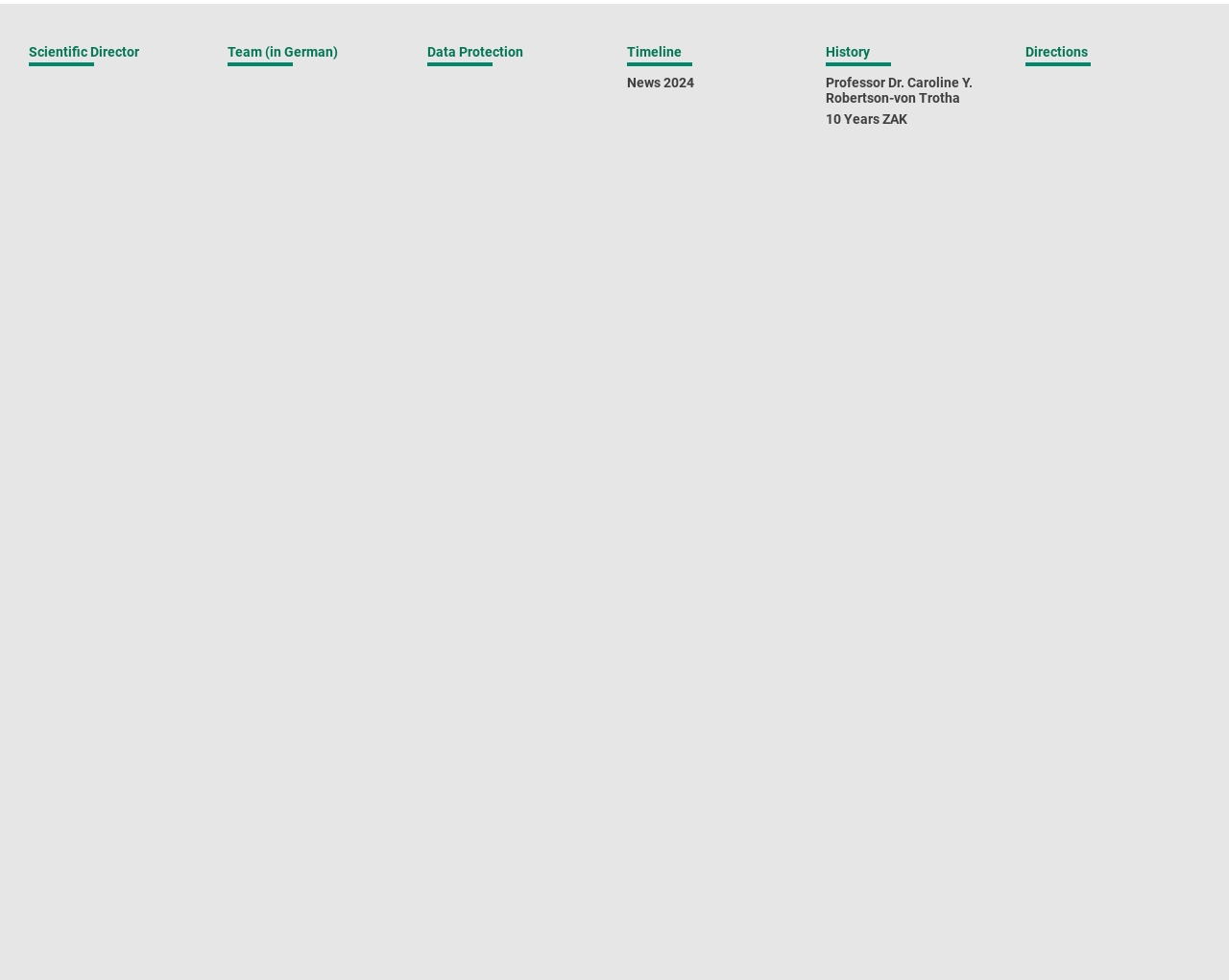Using the elements shown in the image, answer the question comprehensively: What is the name of the institution?

I found the image with the text 'KIT - Karlsruhe Institute of Technology' at the top of the webpage, which suggests that KIT is the name of the institution.